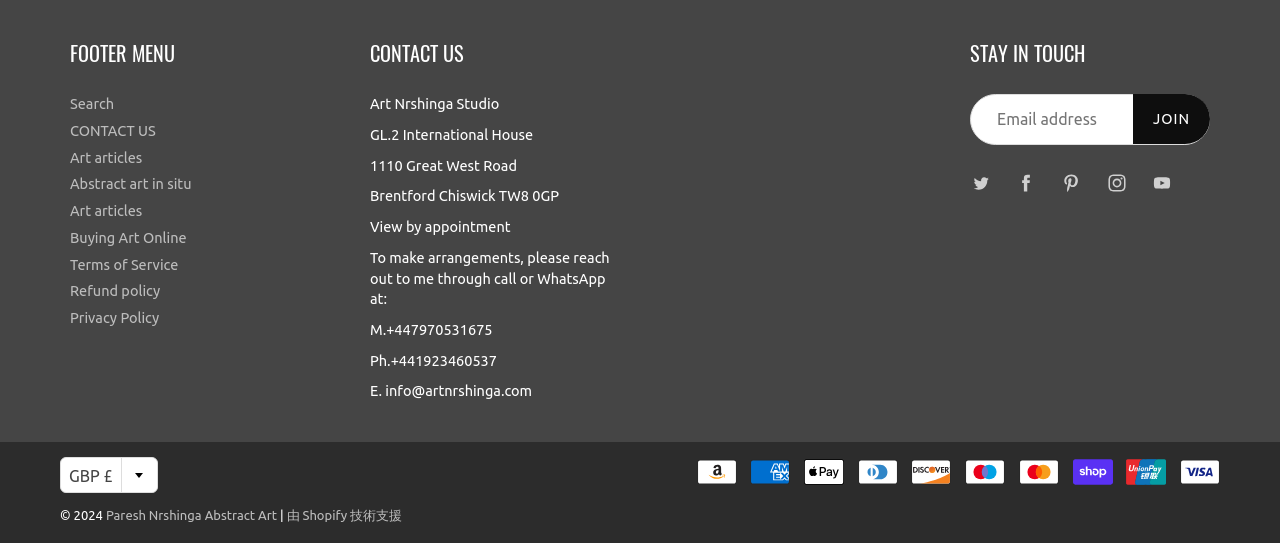Using the elements shown in the image, answer the question comprehensively: What is the name of the art studio?

The answer can be found in the CONTACT US section, where the studio's name is mentioned as 'Art Nrshinga Studio' along with its address and contact information.